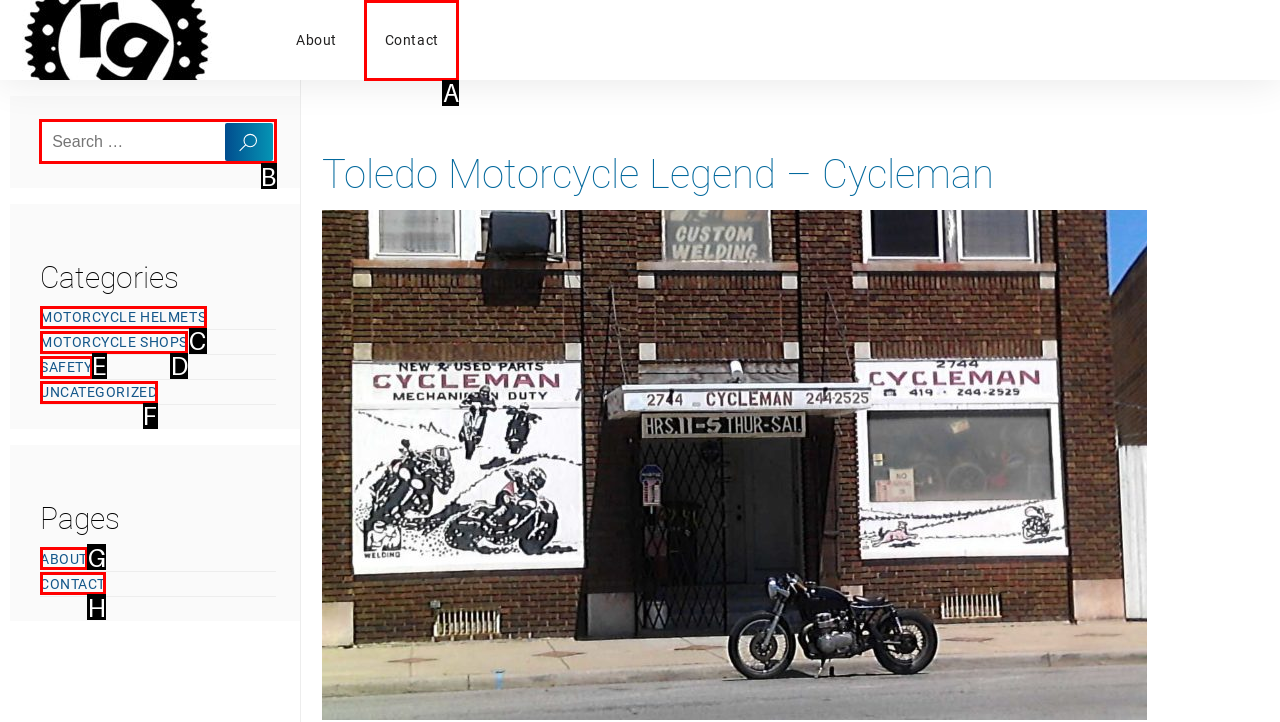Which option should you click on to fulfill this task: Search for something? Answer with the letter of the correct choice.

B